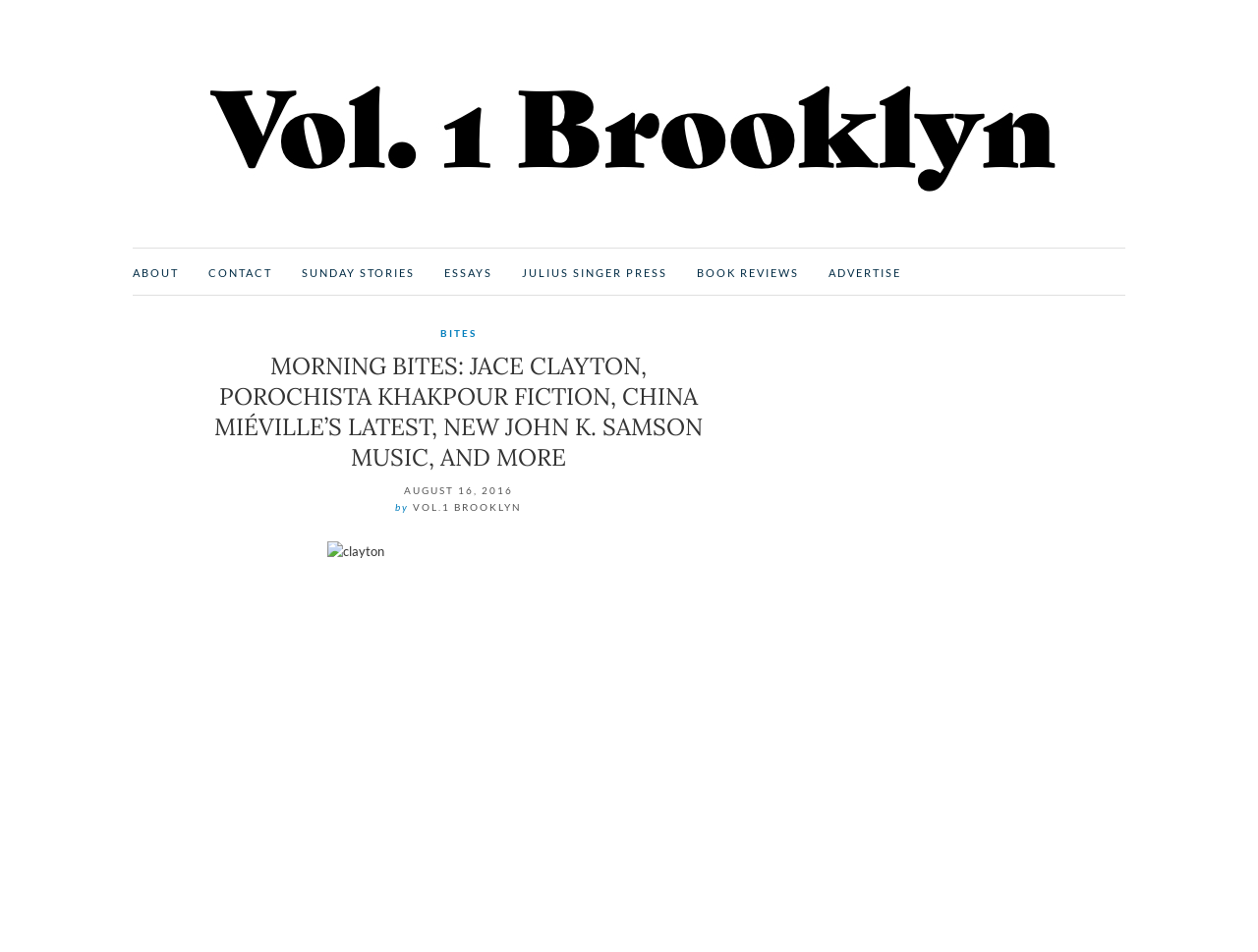Please locate the bounding box coordinates for the element that should be clicked to achieve the following instruction: "read MORNING BITES". Ensure the coordinates are given as four float numbers between 0 and 1, i.e., [left, top, right, bottom].

[0.35, 0.342, 0.379, 0.358]